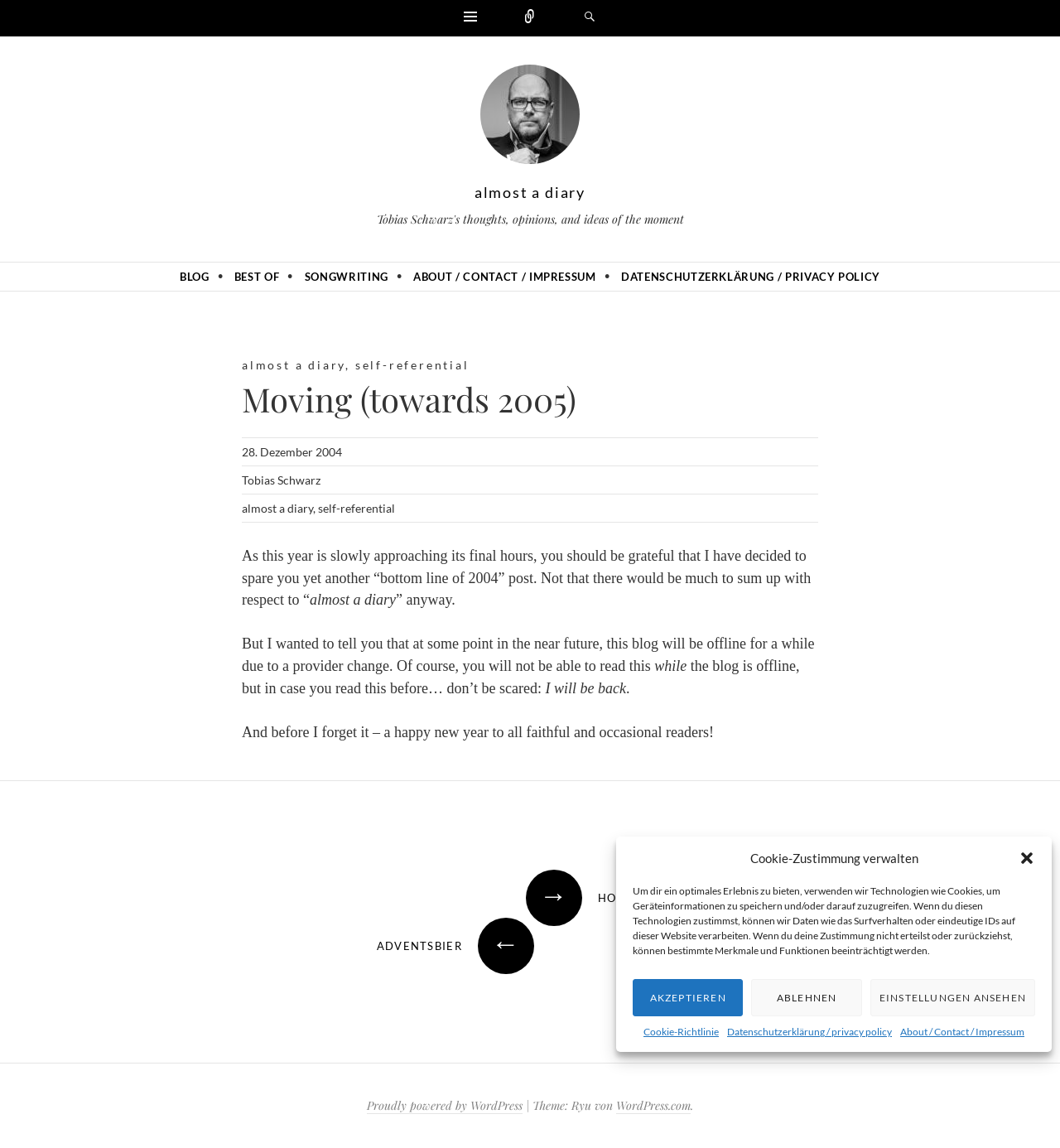Identify the bounding box coordinates of the part that should be clicked to carry out this instruction: "Check the 'Proudly powered by WordPress' link".

[0.346, 0.956, 0.493, 0.97]